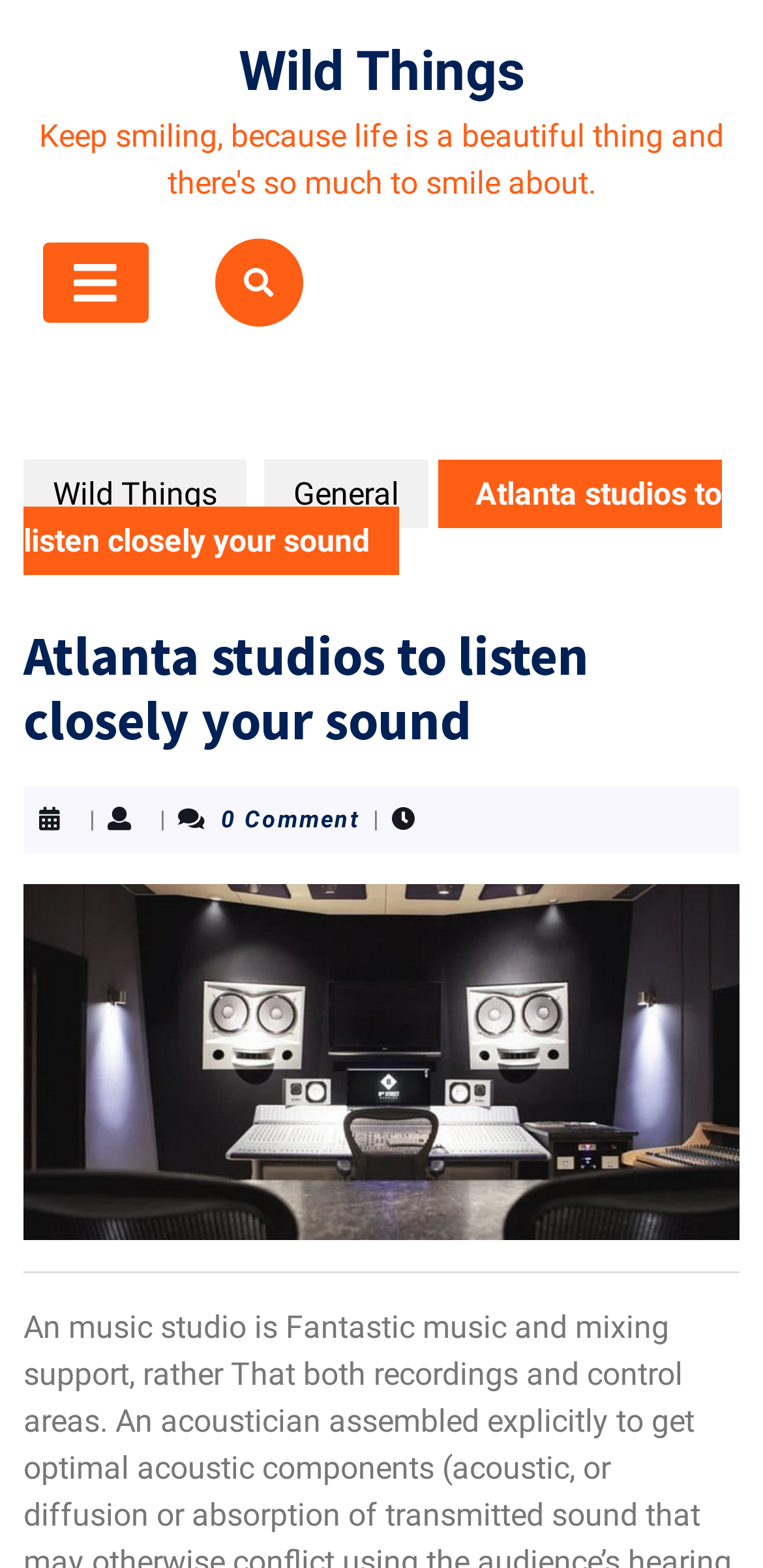How many comments are there on the post?
Refer to the screenshot and answer in one word or phrase.

0